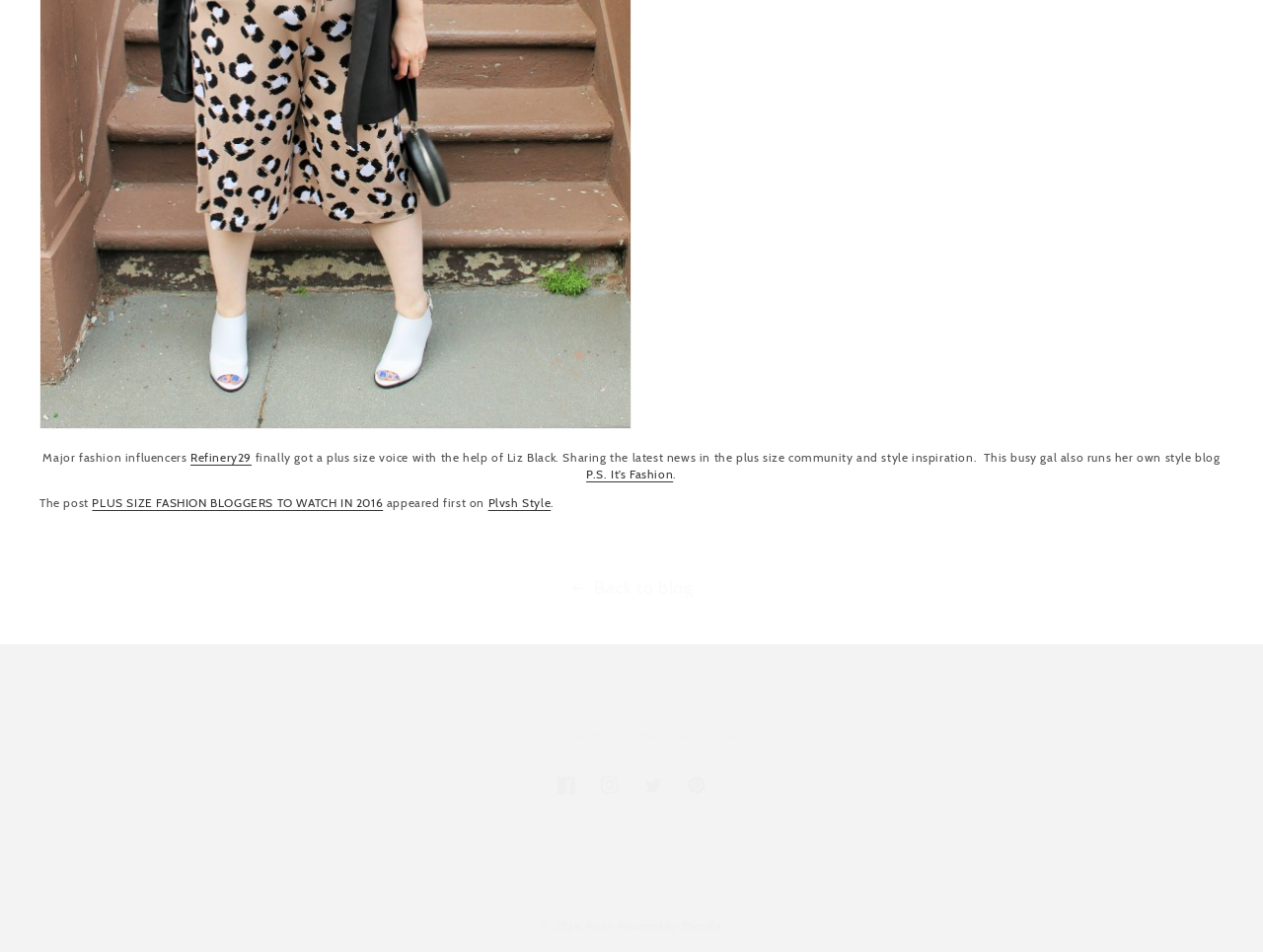Answer the question briefly using a single word or phrase: 
What social media platforms are available?

Facebook, Instagram, Twitter, Pinterest